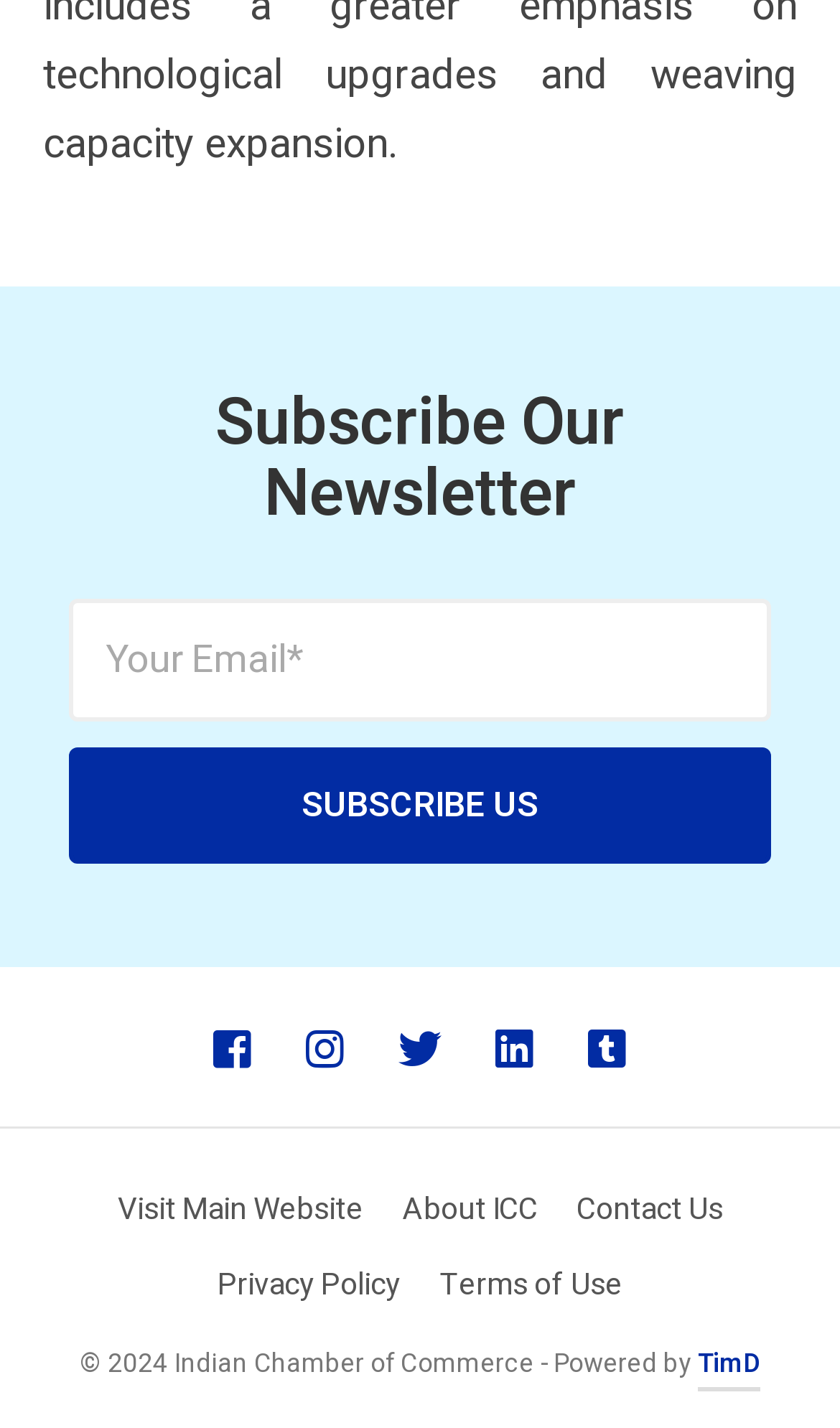Determine the bounding box coordinates of the region to click in order to accomplish the following instruction: "Enter email address". Provide the coordinates as four float numbers between 0 and 1, specifically [left, top, right, bottom].

[0.082, 0.42, 0.918, 0.506]